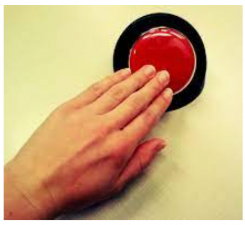What is the shape of the button?
Use the image to give a comprehensive and detailed response to the question.

The image features a close-up of a person's hand resting on a large, round red button, which indicates that the button is round in shape.